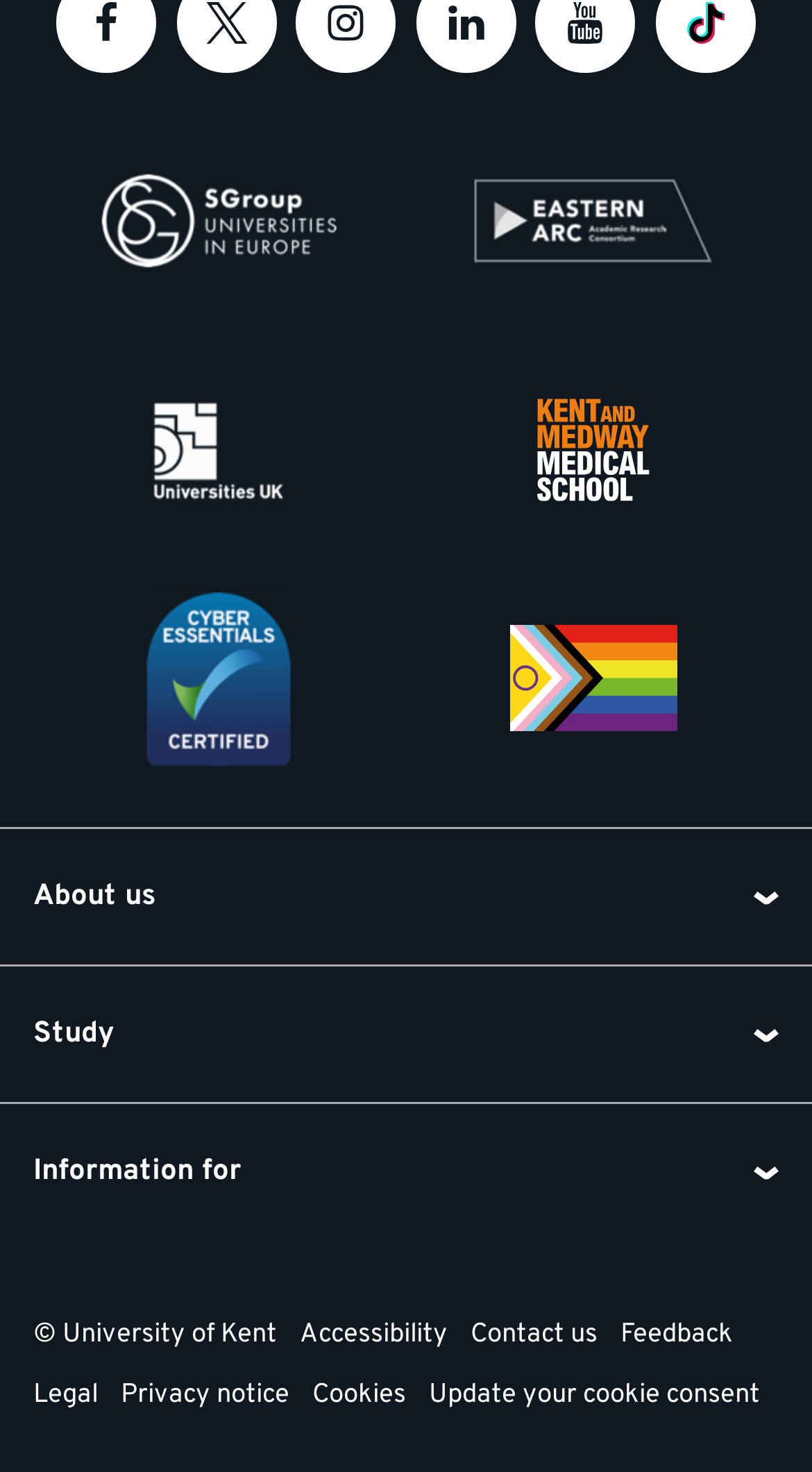Respond to the question with just a single word or phrase: 
How many images are at the top of the webpage?

6